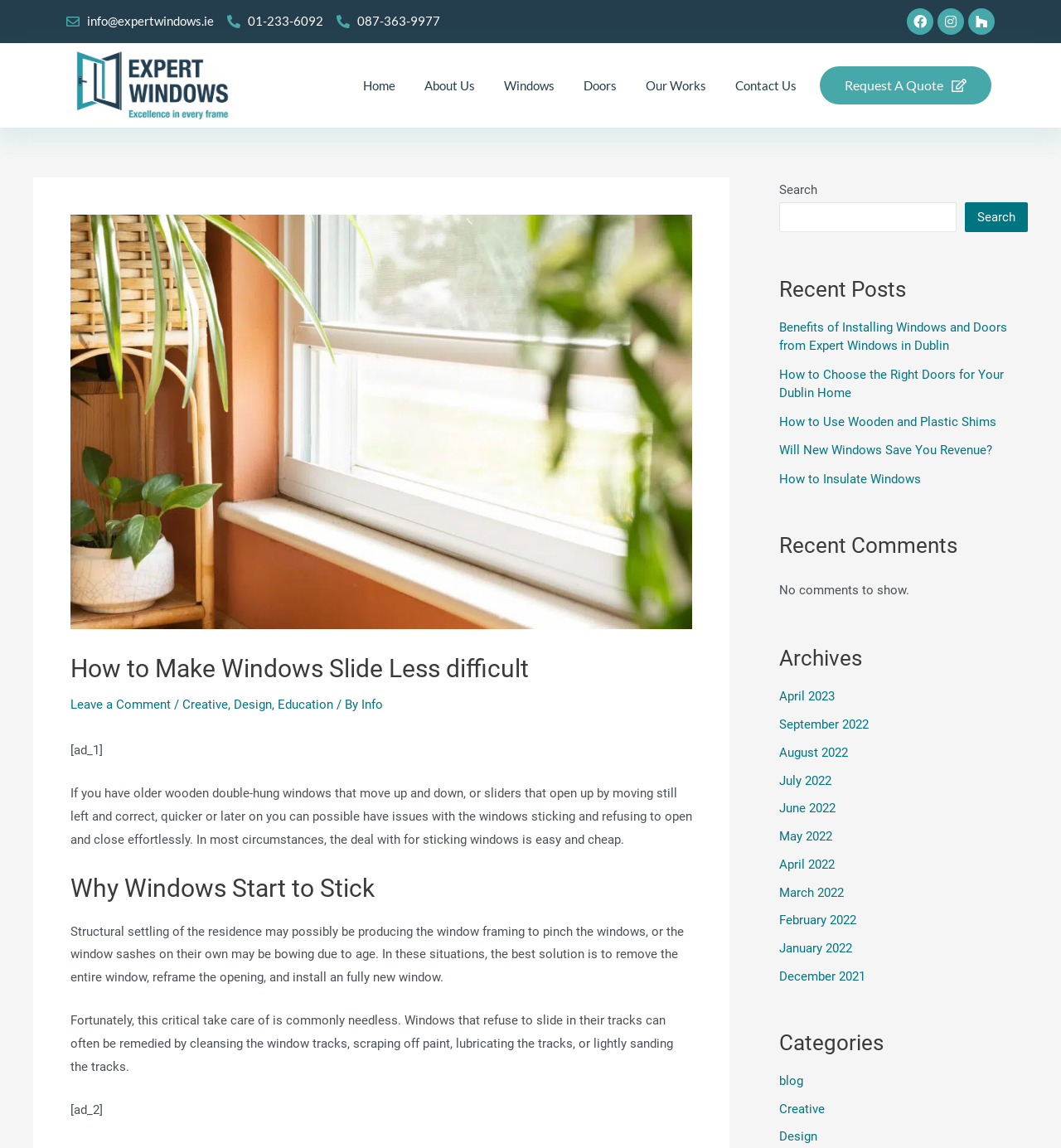Indicate the bounding box coordinates of the element that must be clicked to execute the instruction: "Visit the 'Home' page". The coordinates should be given as four float numbers between 0 and 1, i.e., [left, top, right, bottom].

[0.342, 0.058, 0.372, 0.091]